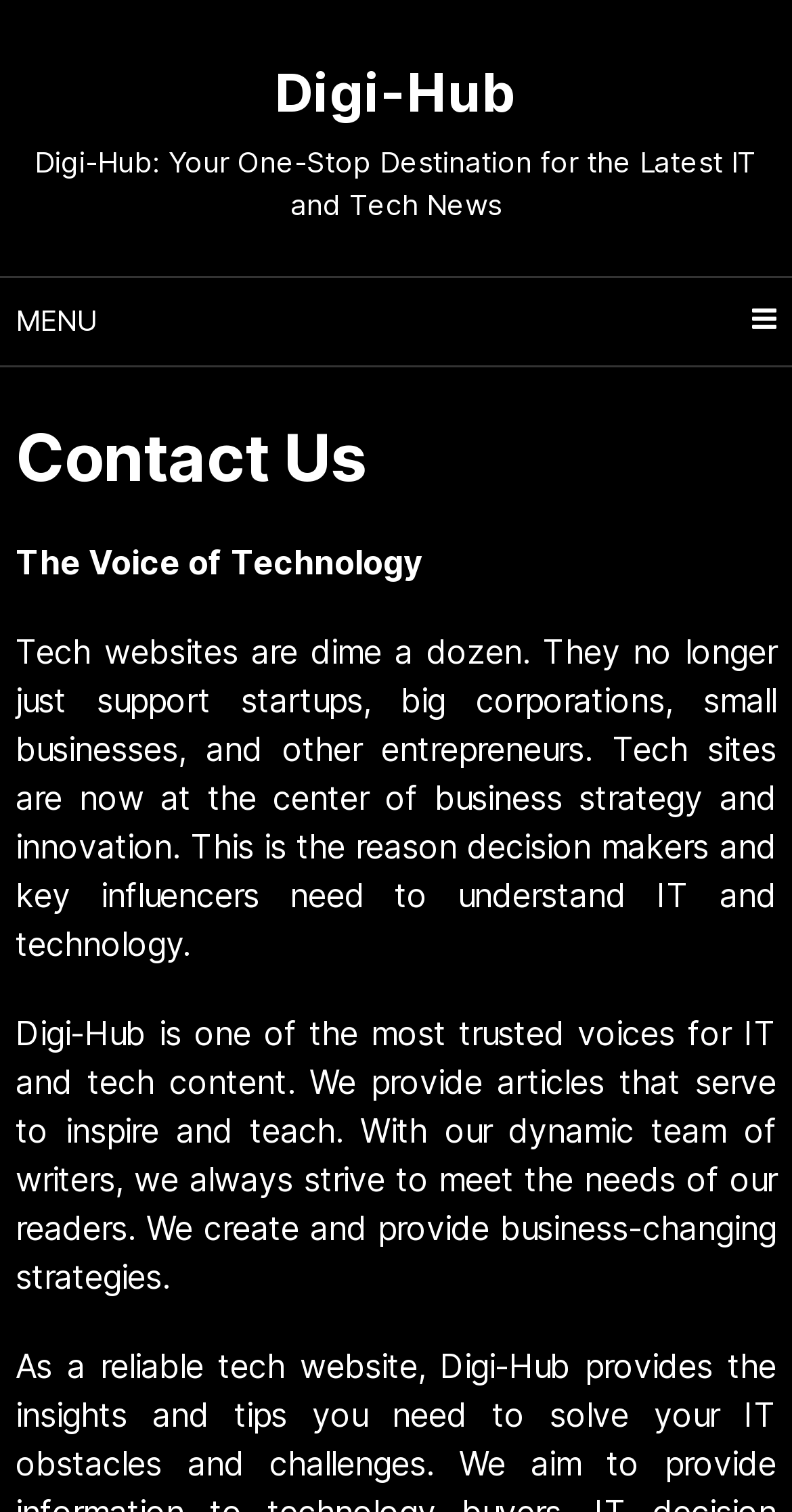What type of content does Digi-Hub provide?
Using the image, answer in one word or phrase.

IT and tech content